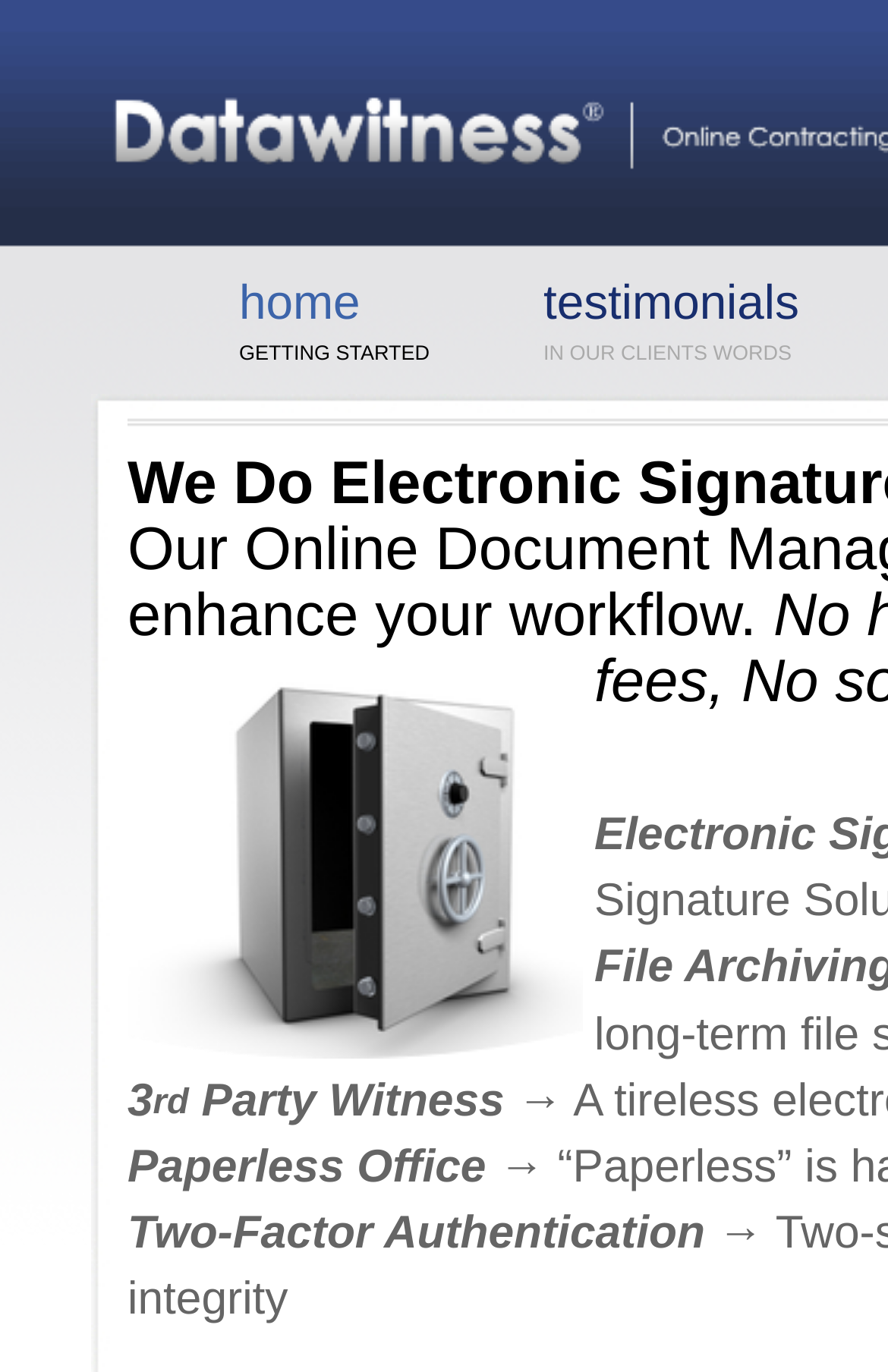Is Datawitness a patented solution?
Please provide a single word or phrase as your answer based on the image.

Yes